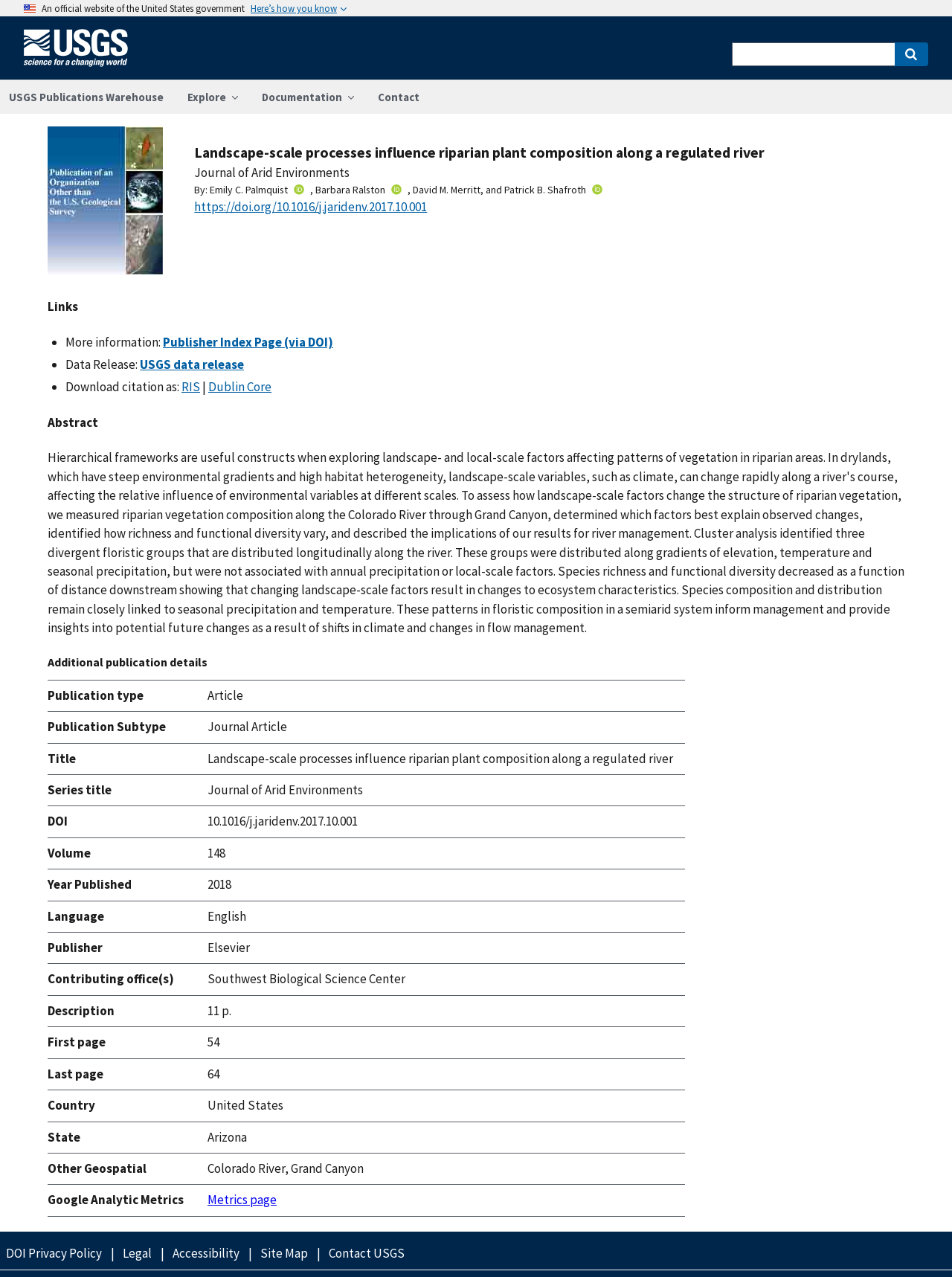Identify the bounding box coordinates of the clickable section necessary to follow the following instruction: "Go to the home page". The coordinates should be presented as four float numbers from 0 to 1, i.e., [left, top, right, bottom].

[0.025, 0.046, 0.147, 0.058]